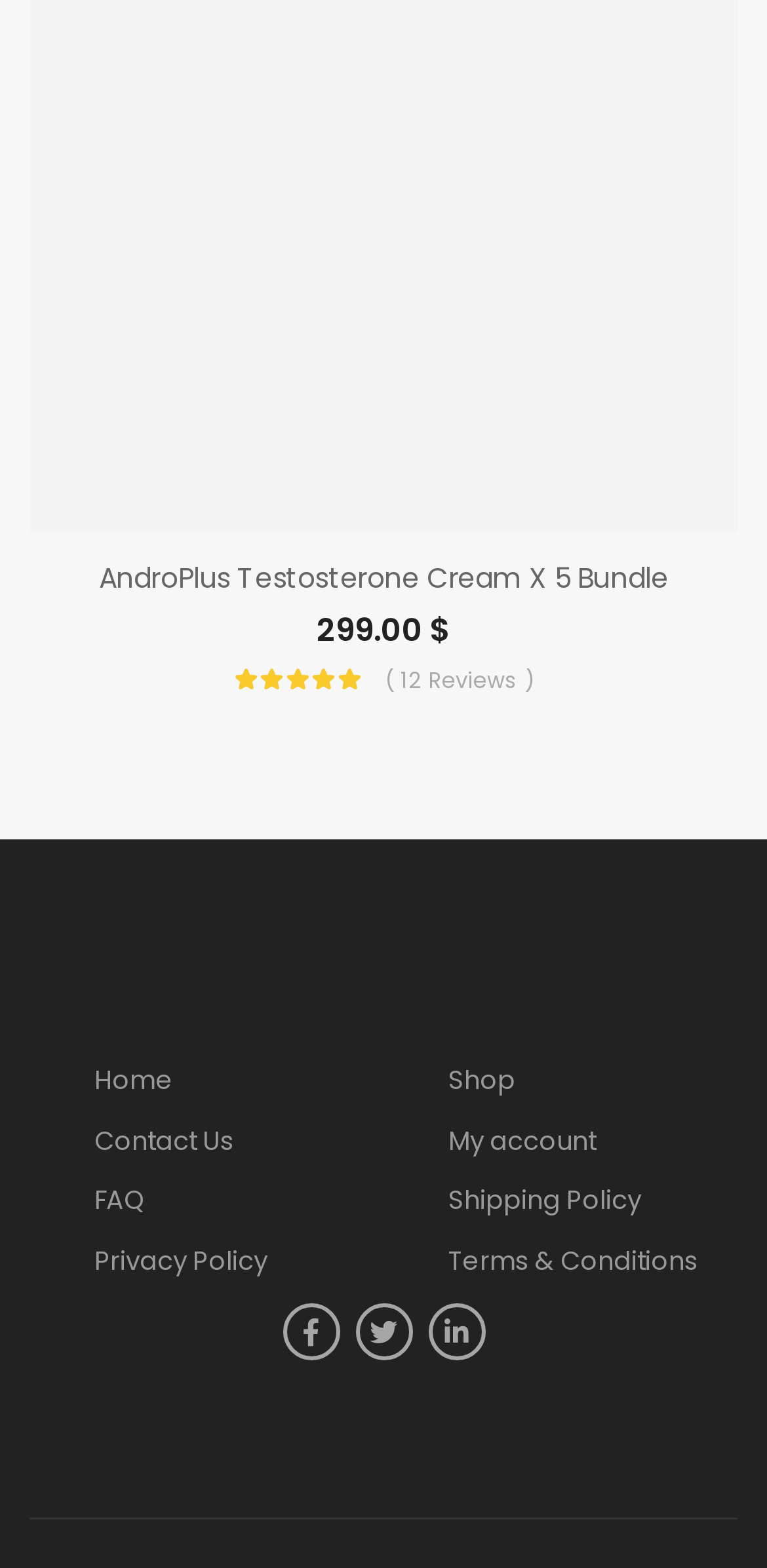Provide your answer in a single word or phrase: 
What is the rating of the product?

5.00 out of 5